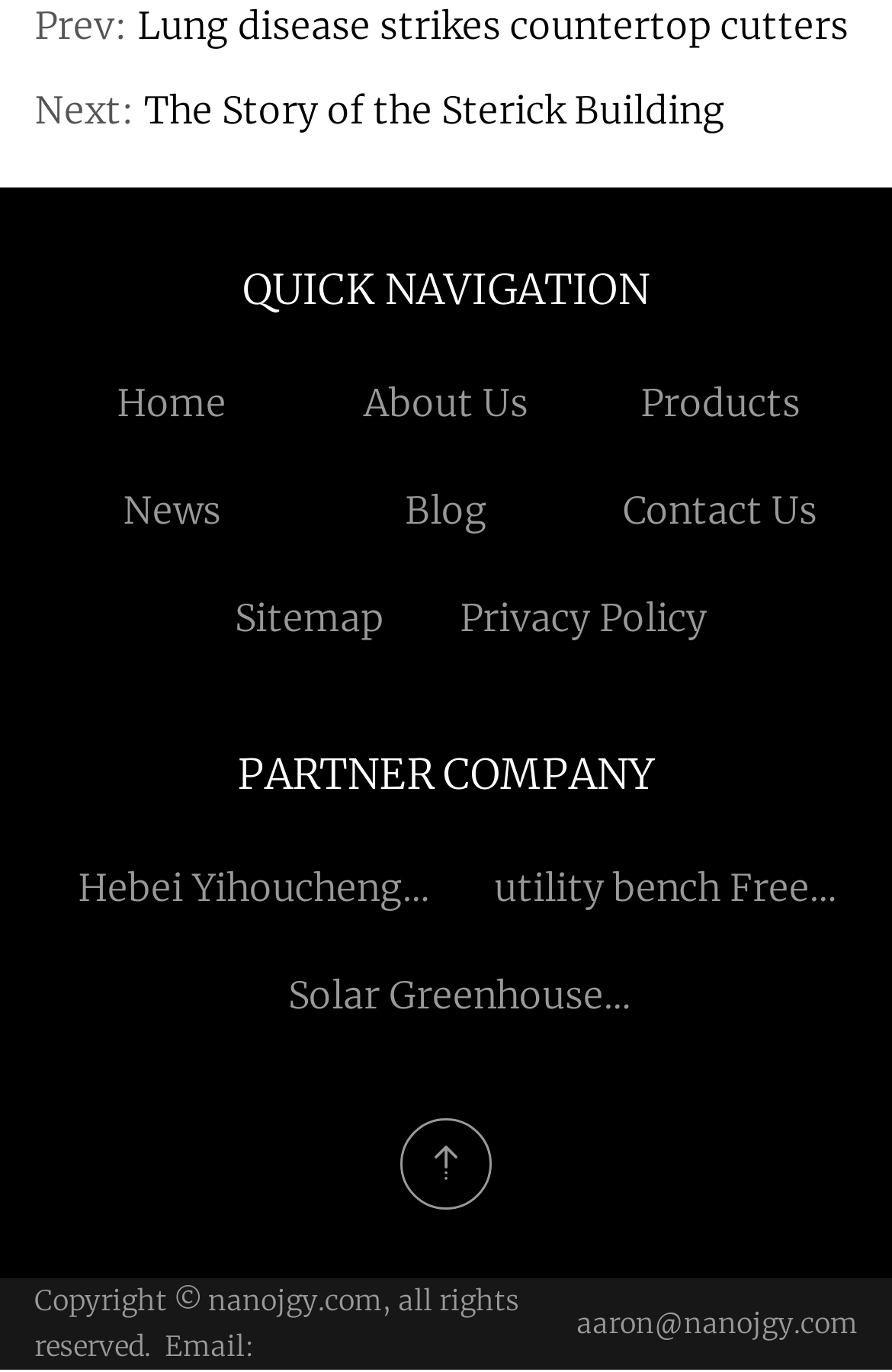Please find the bounding box coordinates of the section that needs to be clicked to achieve this instruction: "Contact us via email".

[0.646, 0.949, 0.962, 0.983]